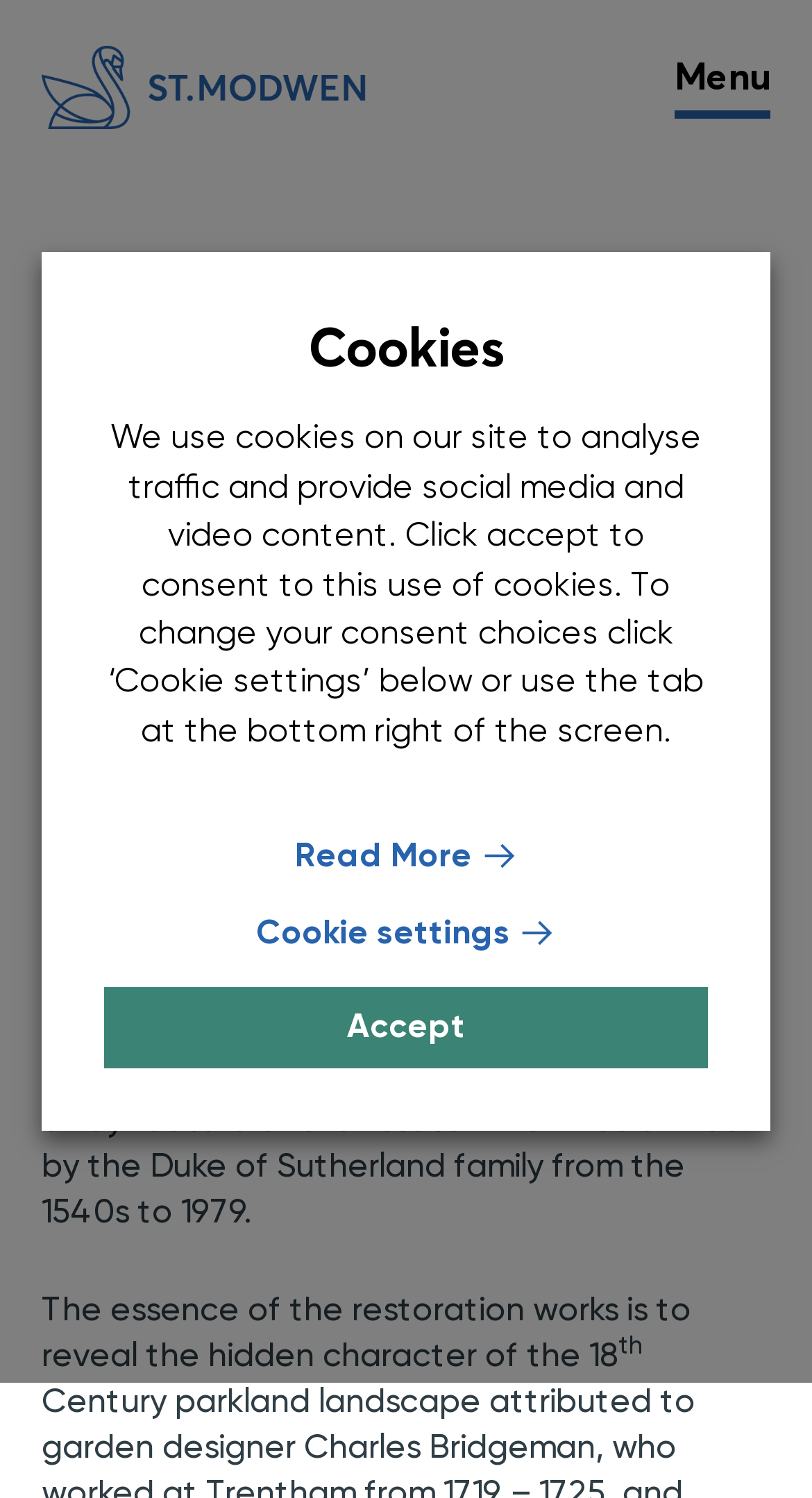What is the purpose of the restoration works?
Give a one-word or short-phrase answer derived from the screenshot.

Reveal hidden character